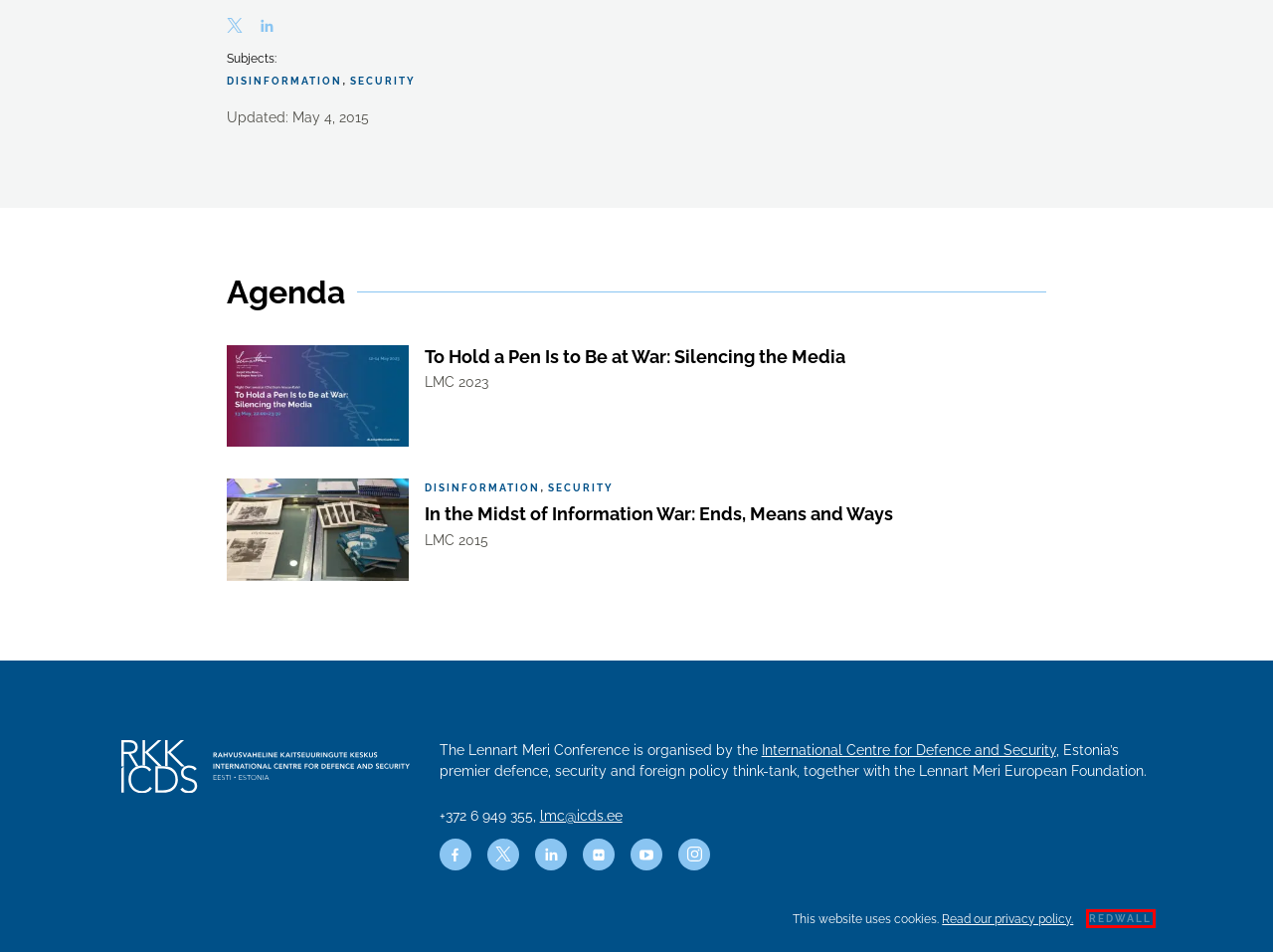Given a webpage screenshot featuring a red rectangle around a UI element, please determine the best description for the new webpage that appears after the element within the bounding box is clicked. The options are:
A. Privacy policy - Lennart Meri Conference
B. Conference 2024 - Lennart Meri Conference
C. Contact - Lennart Meri Conference
D. To Hold a Pen Is to Be at War: Silencing the Media - Lennart Meri Conference
E. You searched for  - Lennart Meri Conference
F. Main - ICDS
G. Mõtleme. Loome. Lahendame. - Redwall
H. About Lennart Meri Conference - Lennart Meri Conference

G